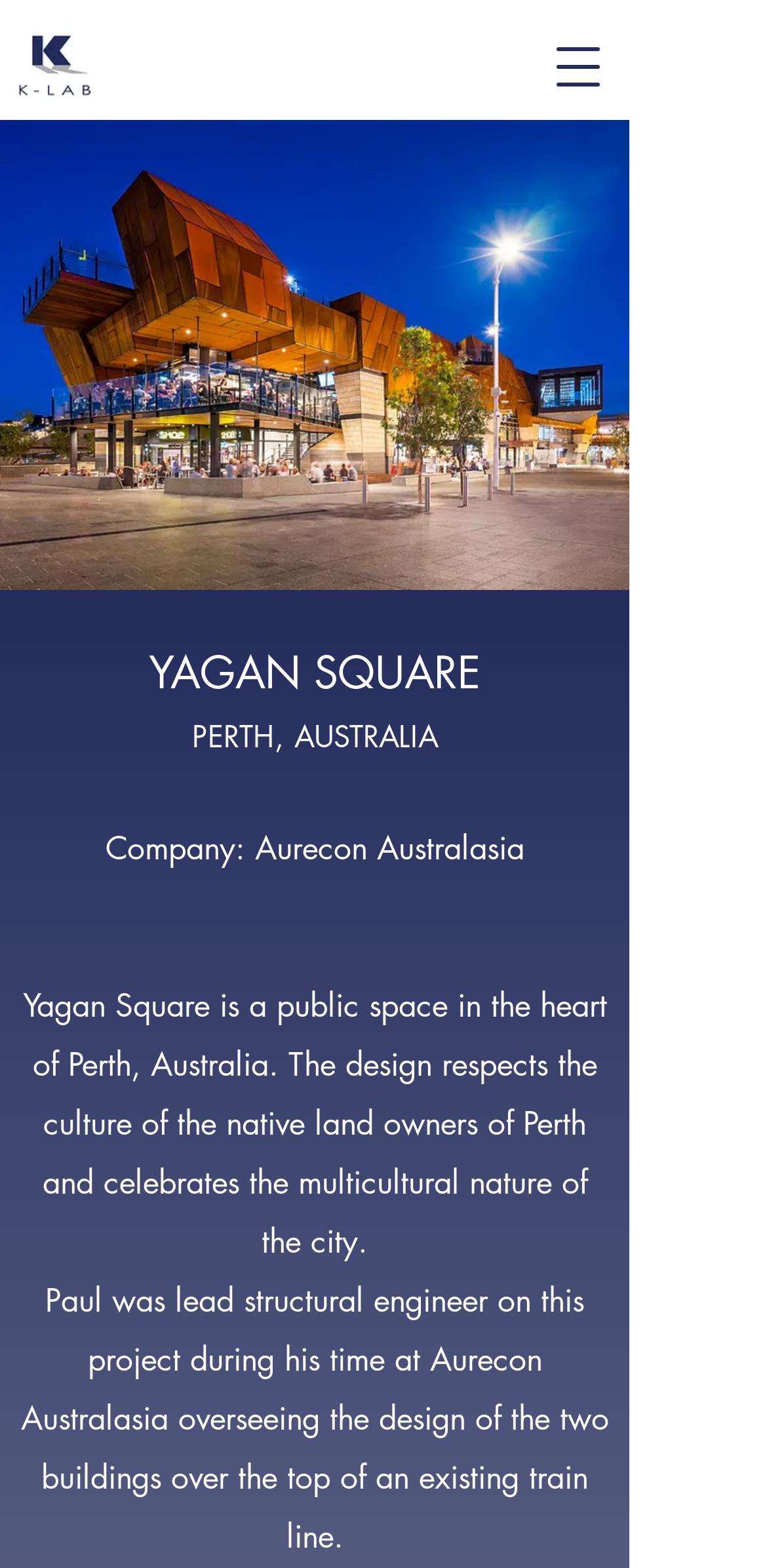Please find the bounding box for the UI component described as follows: "Back".

None